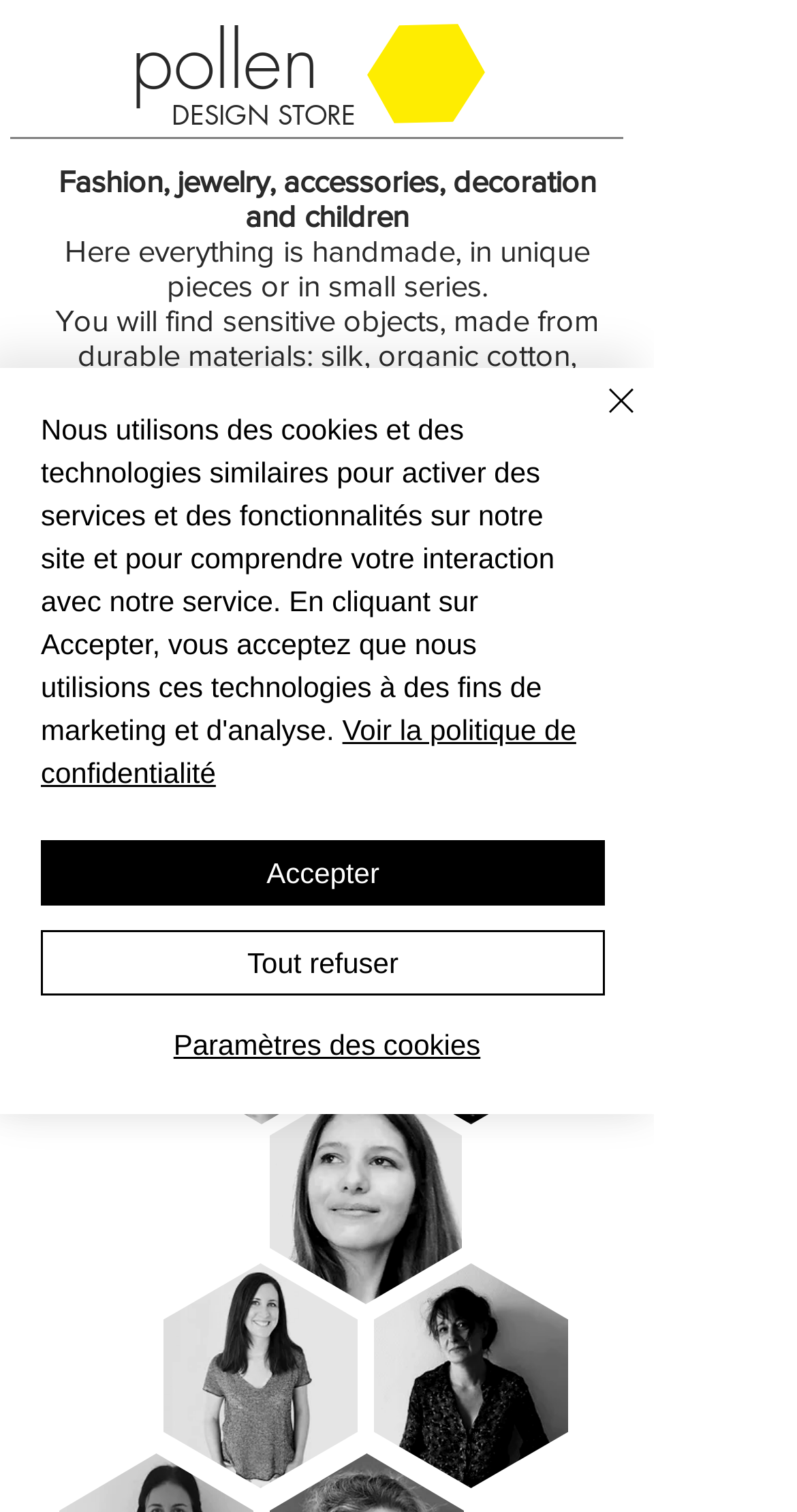Detail the various sections and features of the webpage.

The webpage is about Pollen, a team of 13 creators from the Marseille region. At the top, there is a heading "Pollen" with a link to the same name. Below the heading, there are three paragraphs of text describing the team's focus on handmade, unique, and sustainable products, including fashion, jewelry, accessories, and decoration.

To the right of the text, there are several images of the team members and their work, including portraits and product showcases. These images are scattered throughout the page, with some placed above or below the text.

At the bottom of the page, there are links to the team's social media profiles, including Facebook, Instagram, and Email. Each link has a corresponding image.

Above the social media links, there is a cookie policy alert that takes up most of the width of the page. The alert has a heading and a paragraph of text explaining the use of cookies and technologies on the site. There are three buttons to manage cookie settings: "Accepter", "Tout refuser", and "Paramètres des cookies". Additionally, there is a link to the privacy policy and a "Close" button to dismiss the alert.